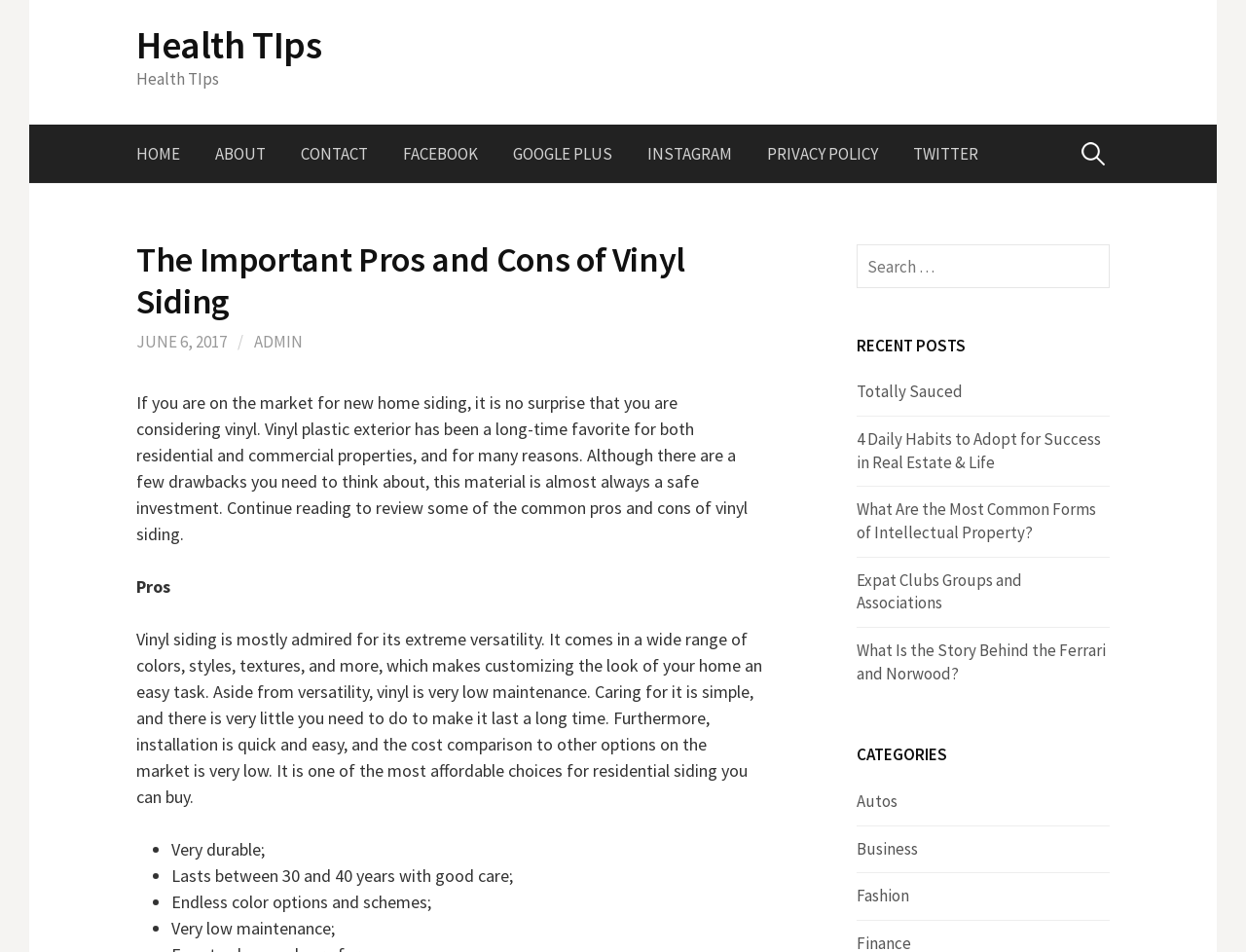Find the bounding box coordinates for the area you need to click to carry out the instruction: "Check the 'RECENT POSTS' section". The coordinates should be four float numbers between 0 and 1, indicated as [left, top, right, bottom].

None